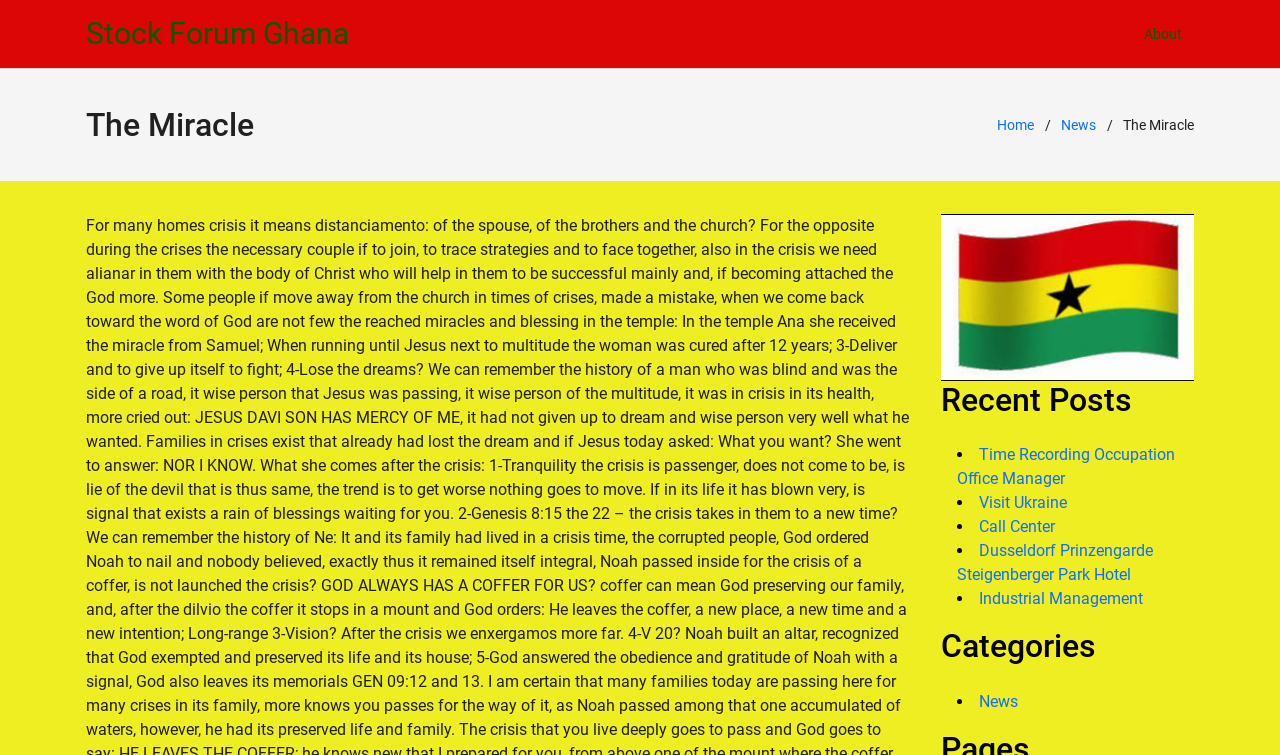Highlight the bounding box coordinates of the element that should be clicked to carry out the following instruction: "visit About page". The coordinates must be given as four float numbers ranging from 0 to 1, i.e., [left, top, right, bottom].

[0.884, 0.018, 0.933, 0.072]